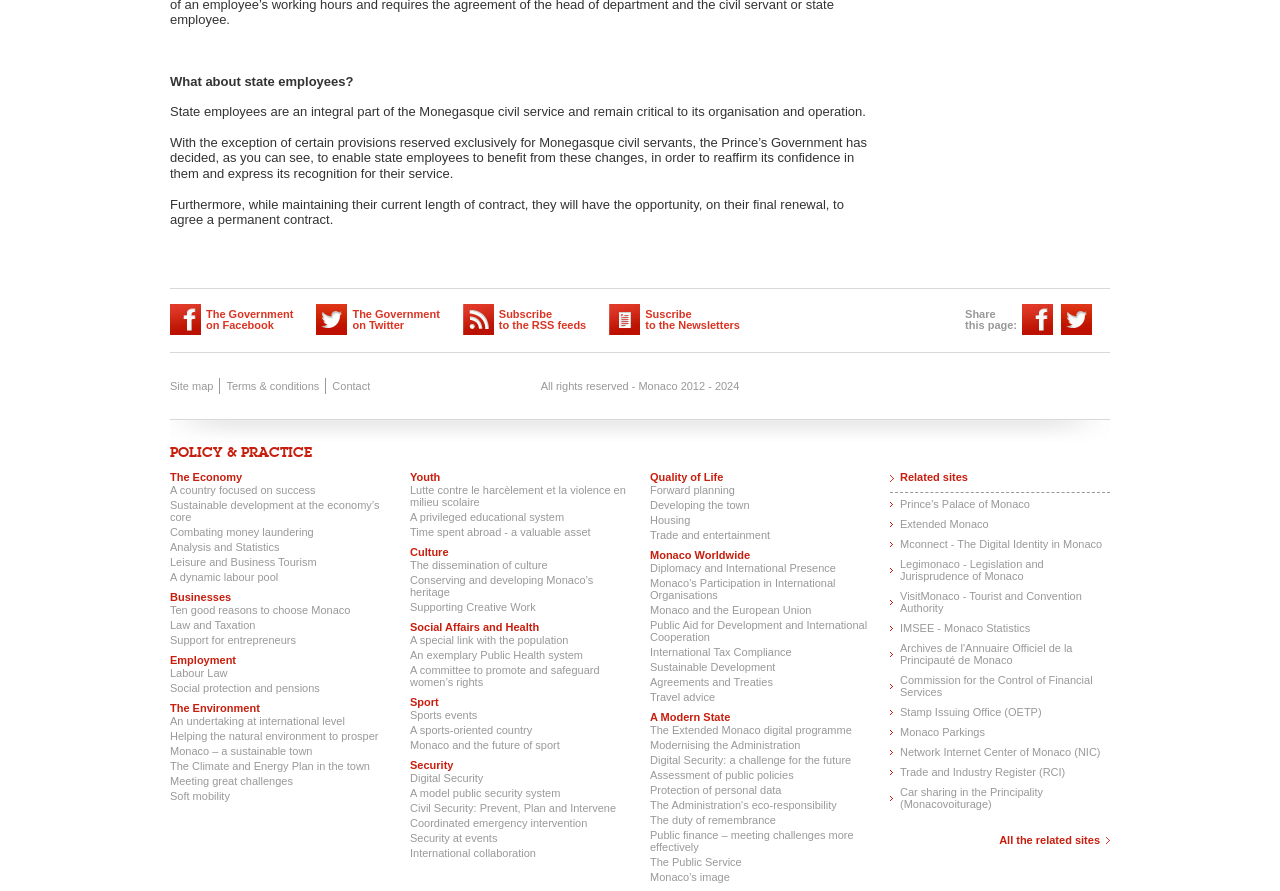Locate the bounding box coordinates of the clickable region necessary to complete the following instruction: "Learn about Sustainable development". Provide the coordinates in the format of four float numbers between 0 and 1, i.e., [left, top, right, bottom].

[0.133, 0.56, 0.305, 0.587]